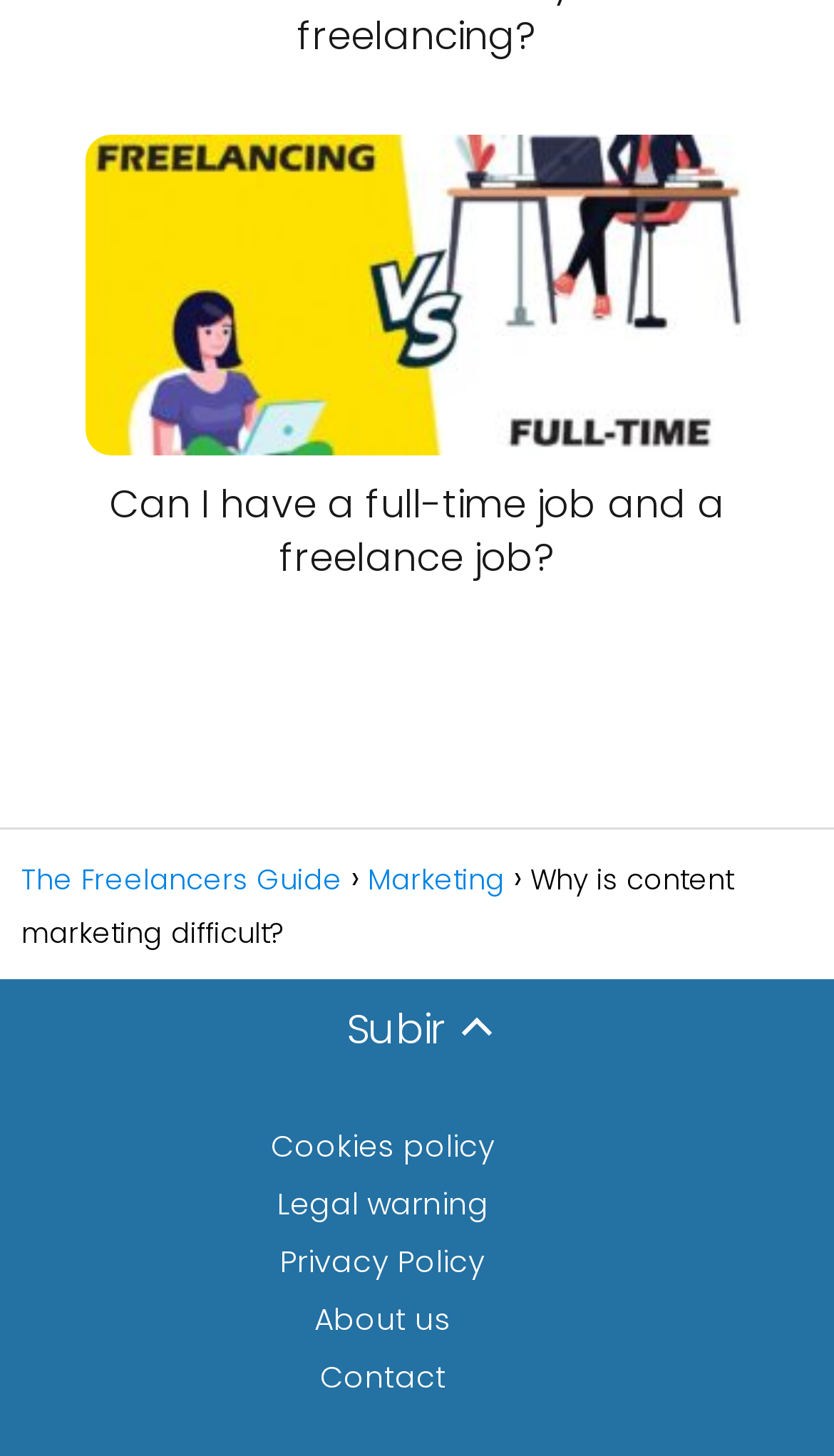Answer the question below in one word or phrase:
What is the purpose of the links at the bottom?

Legal information